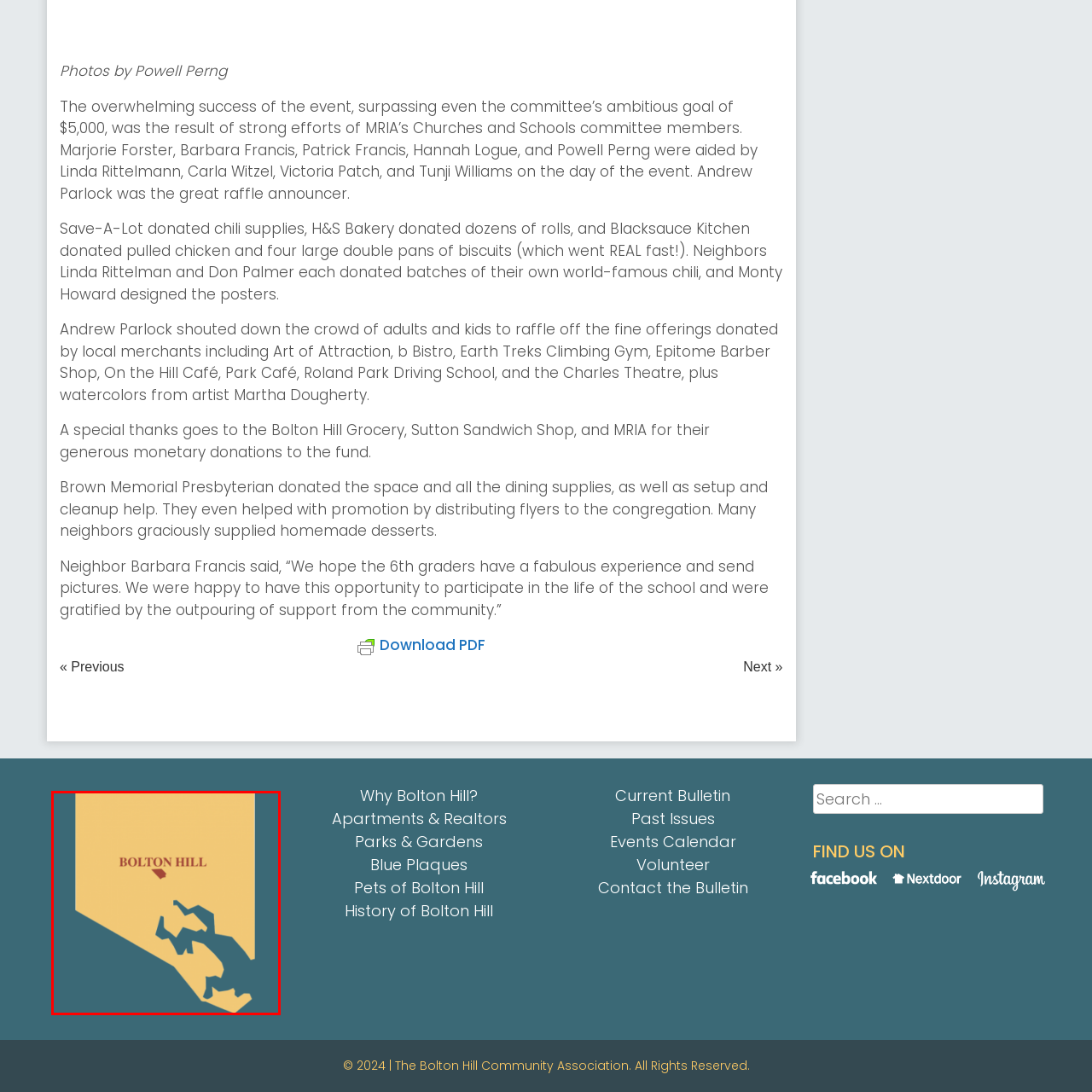What is symbolized by this artistic interpretation?
Observe the image within the red bounding box and respond to the question with a detailed answer, relying on the image for information.

The caption suggests that this artistic interpretation symbolizes the unique characteristics of Bolton Hill within its broader context, conveying a sense of community and identity.